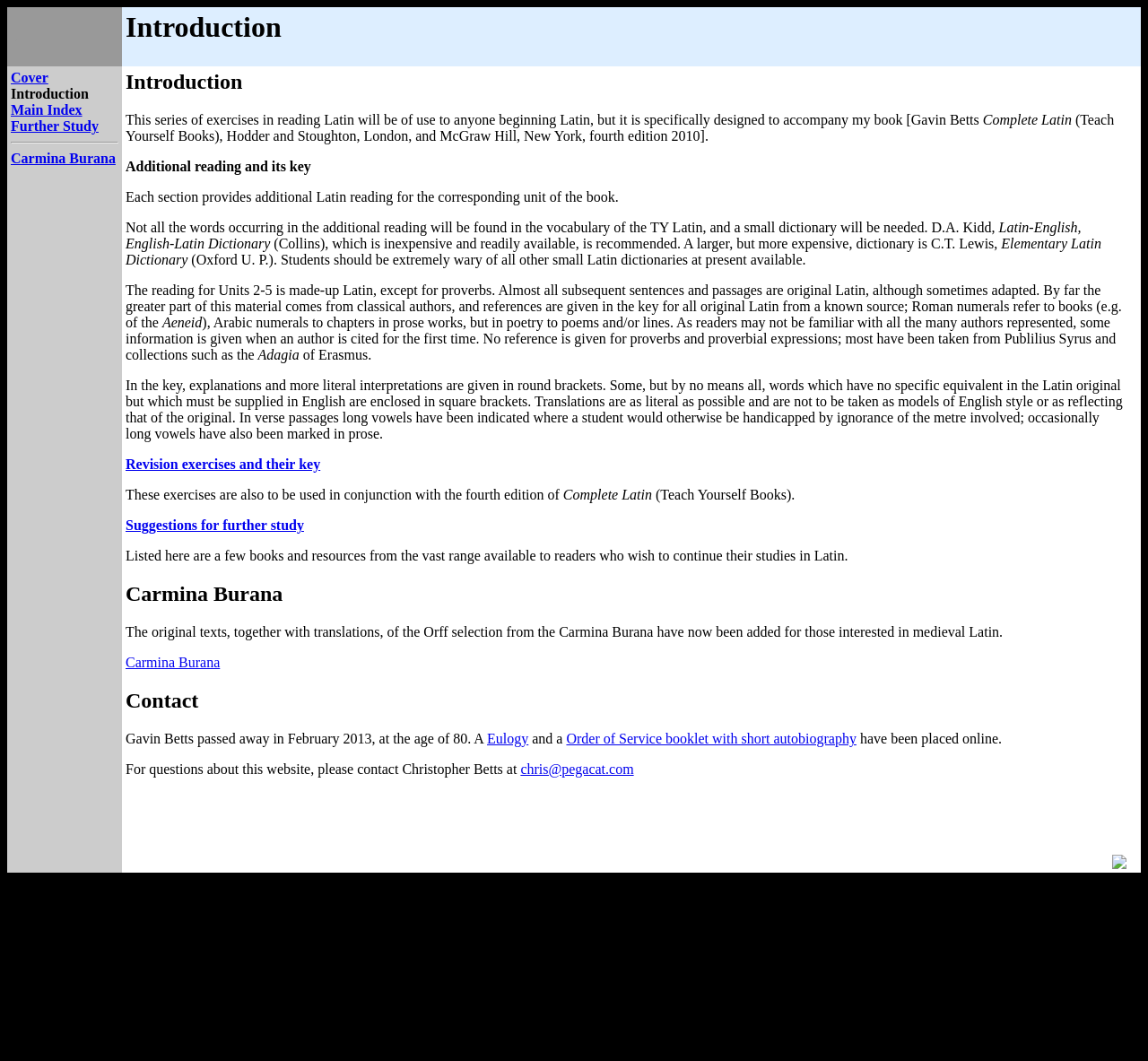Refer to the element description Revision exercises and their key and identify the corresponding bounding box in the screenshot. Format the coordinates as (top-left x, top-left y, bottom-right x, bottom-right y) with values in the range of 0 to 1.

[0.109, 0.431, 0.279, 0.445]